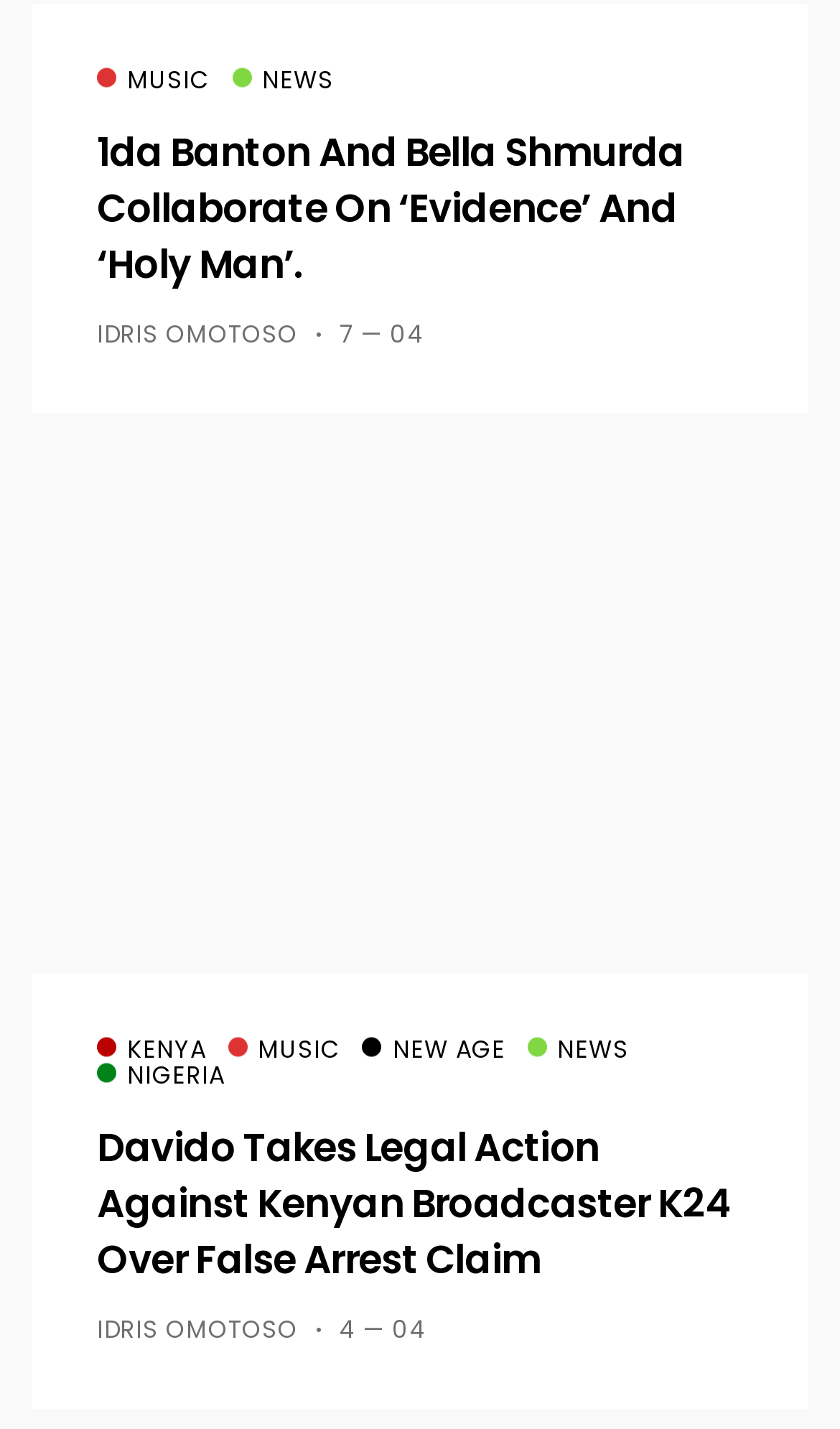Give a one-word or phrase response to the following question: What is the date of the first news article?

7 — 04